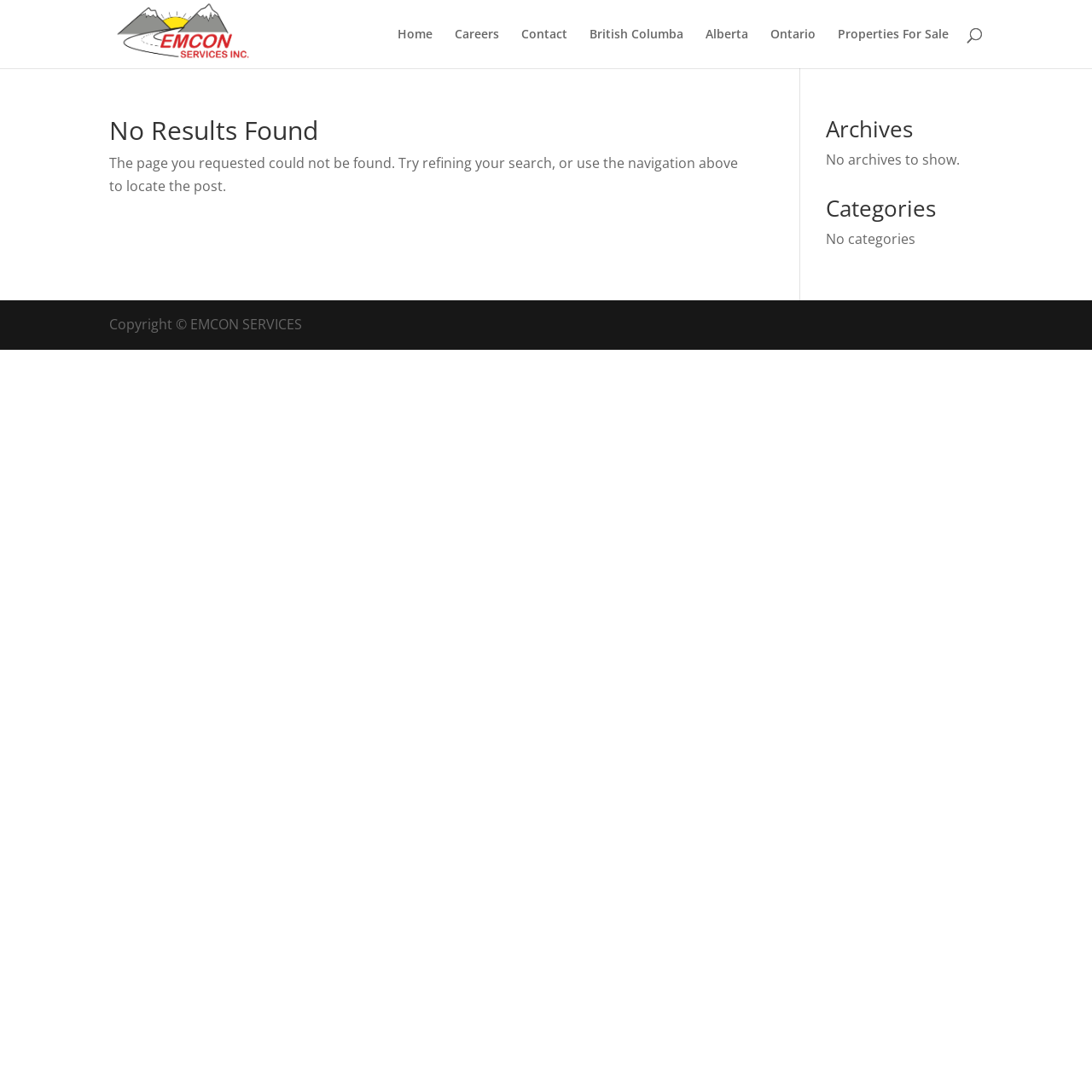What is the error message on the page?
Please answer the question with a single word or phrase, referencing the image.

Page not found